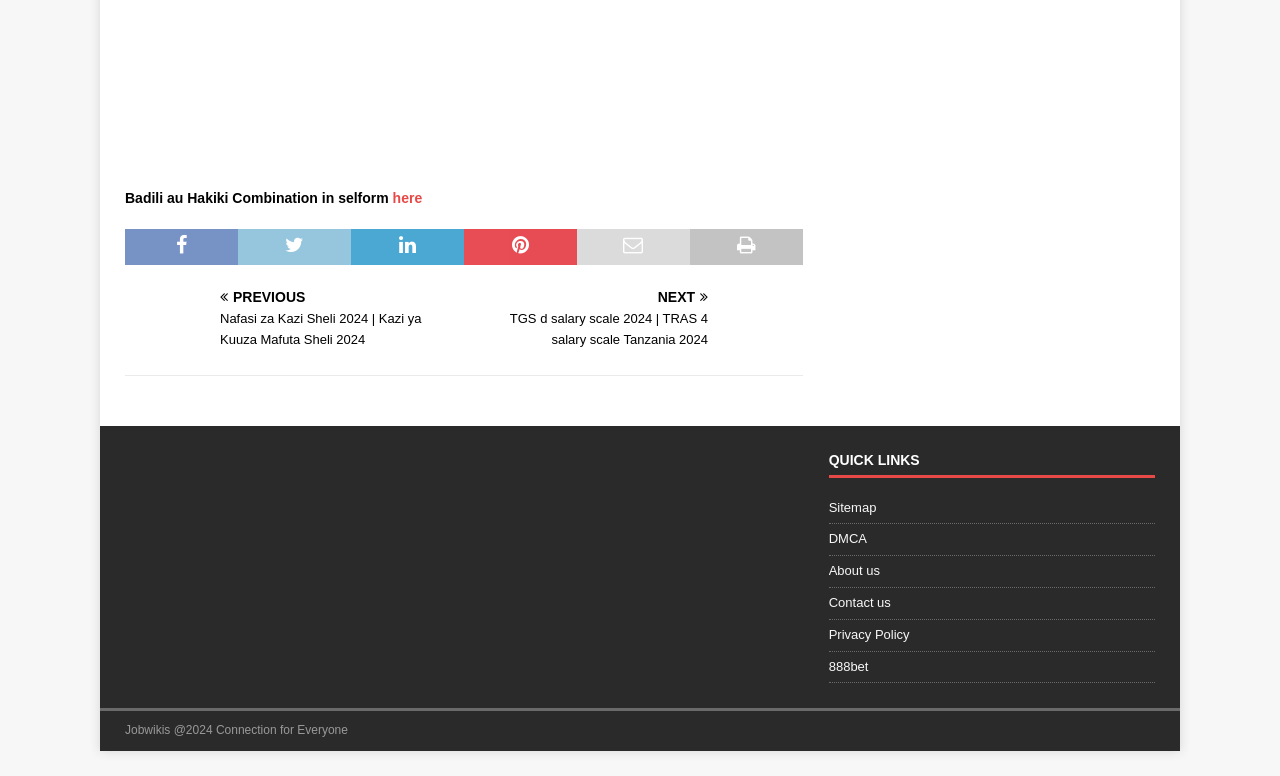Answer the question below using just one word or a short phrase: 
How many links are there under QUICK LINKS?

6